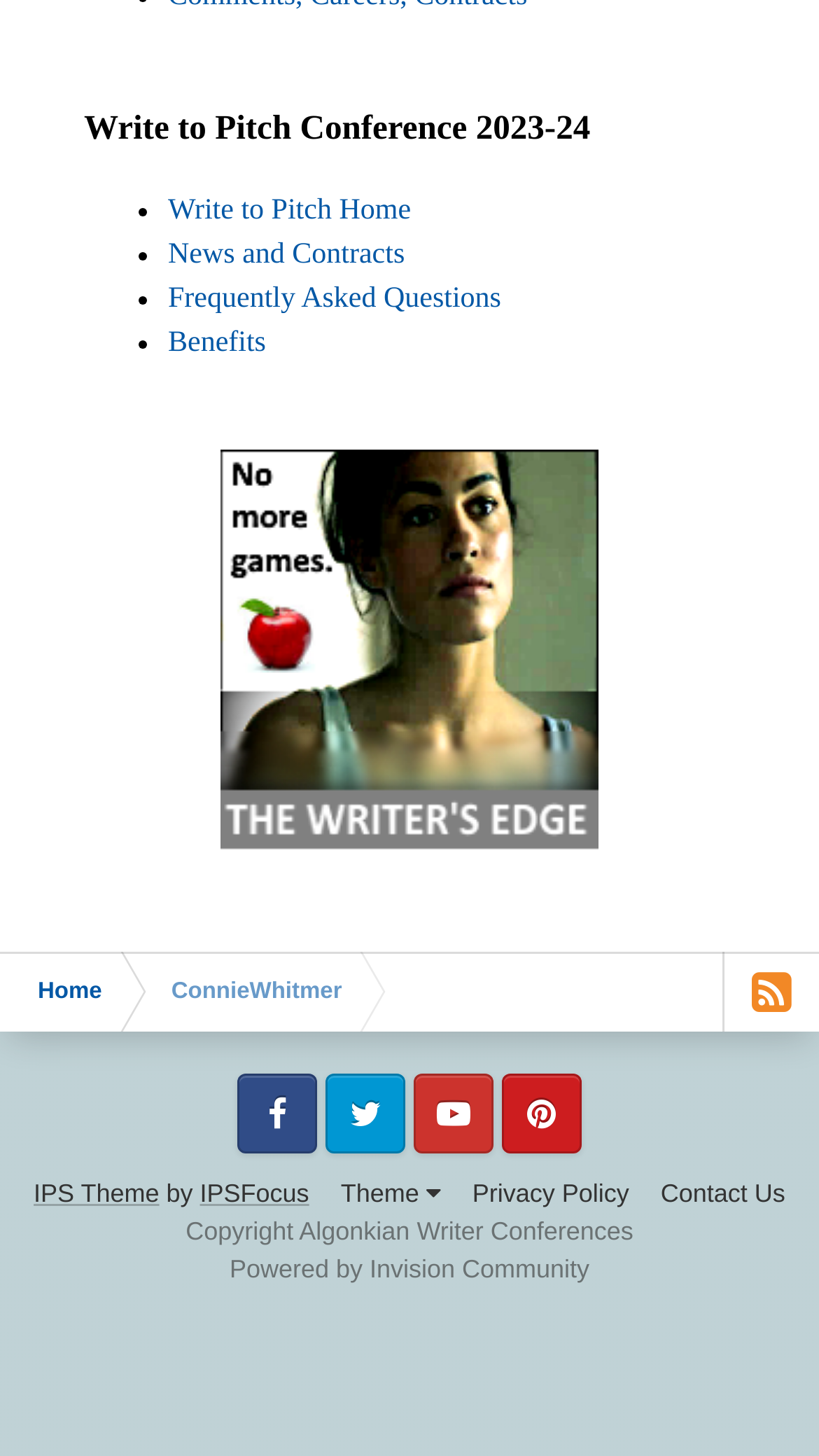Determine the bounding box coordinates of the clickable element to complete this instruction: "Learn about Benefits". Provide the coordinates in the format of four float numbers between 0 and 1, [left, top, right, bottom].

[0.205, 0.225, 0.325, 0.247]